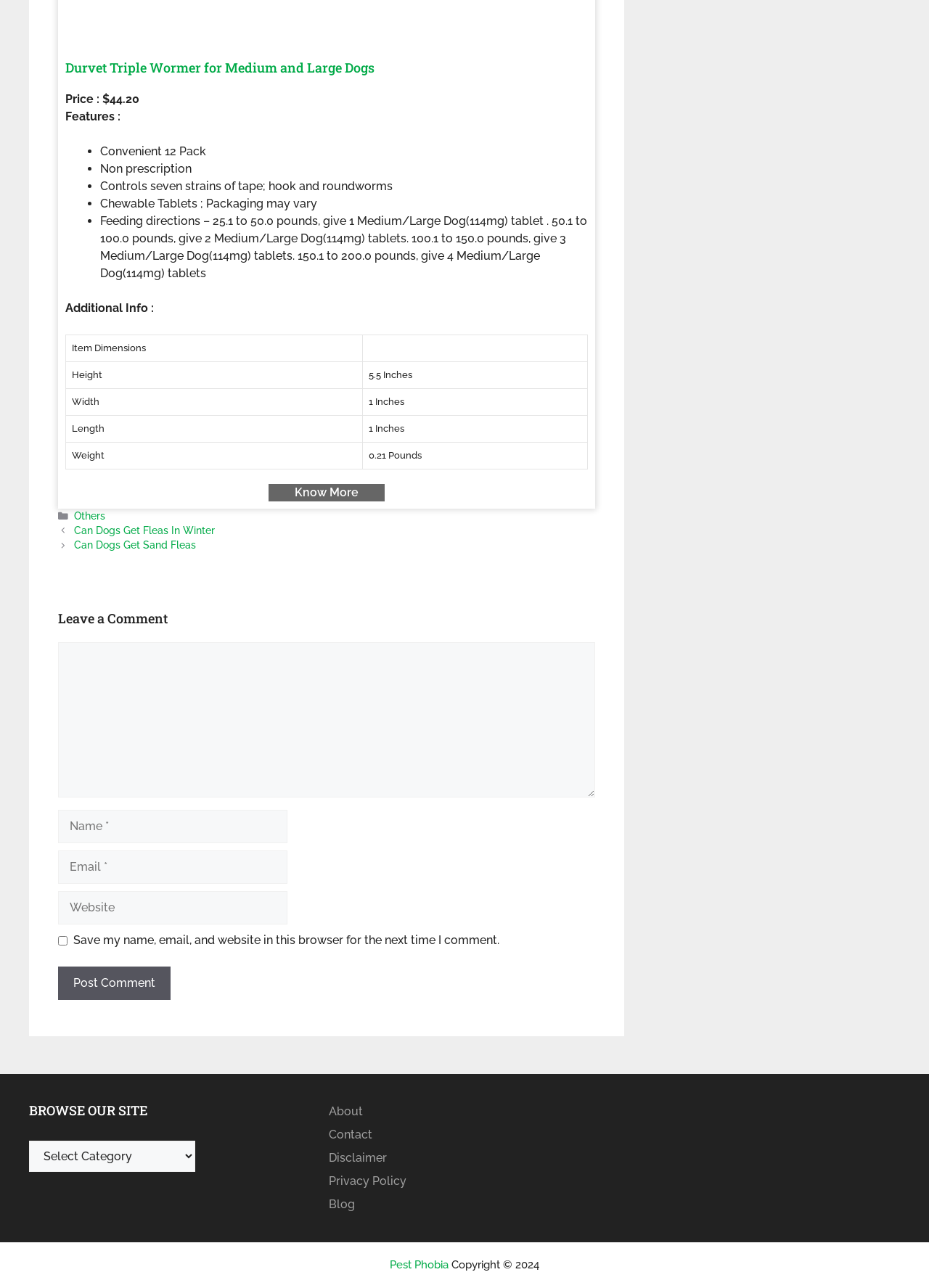Please identify the bounding box coordinates of the clickable region that I should interact with to perform the following instruction: "Enter your name in the text field". The coordinates should be expressed as four float numbers between 0 and 1, i.e., [left, top, right, bottom].

[0.062, 0.629, 0.309, 0.655]